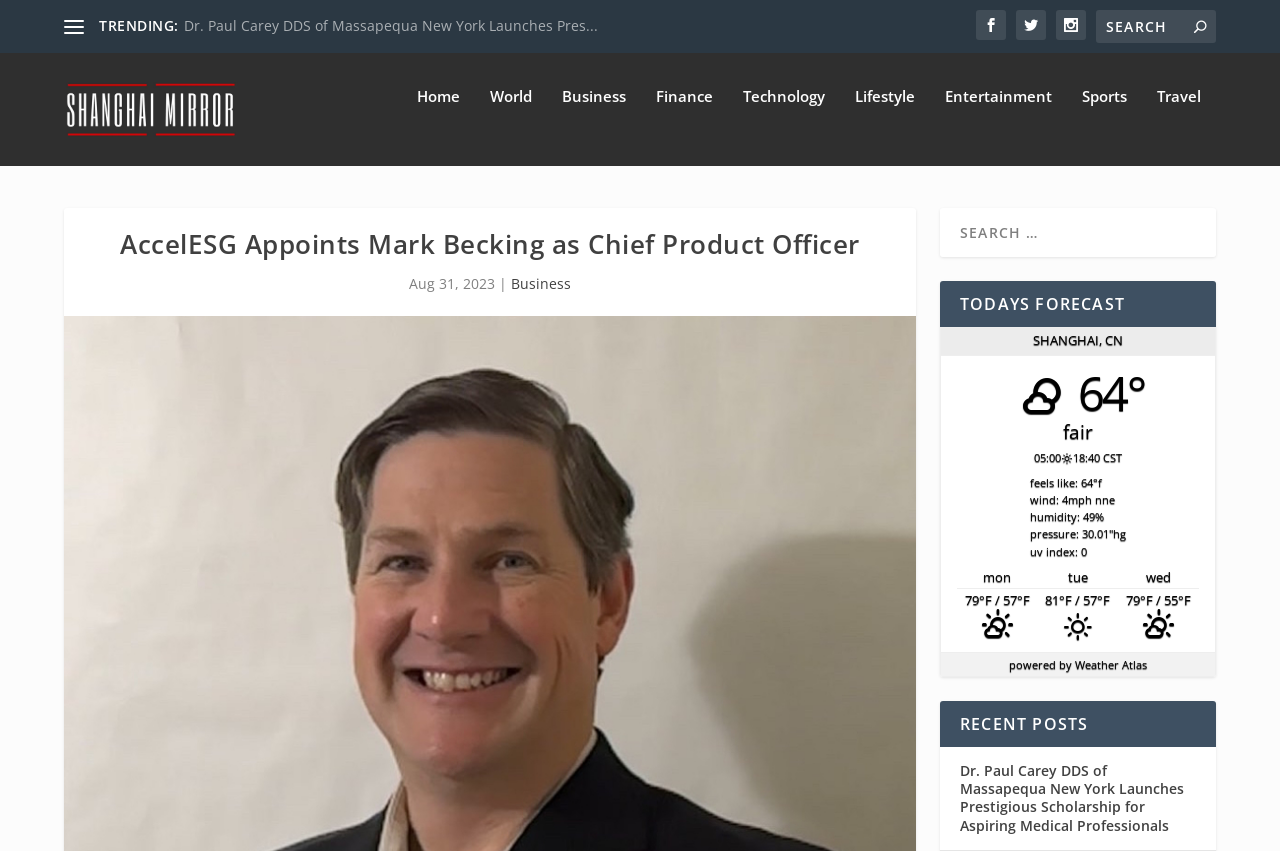Review the image closely and give a comprehensive answer to the question: How many days of weather forecast are shown?

I counted the number of days shown in the weather forecast section and found that it displays the forecast for three days.